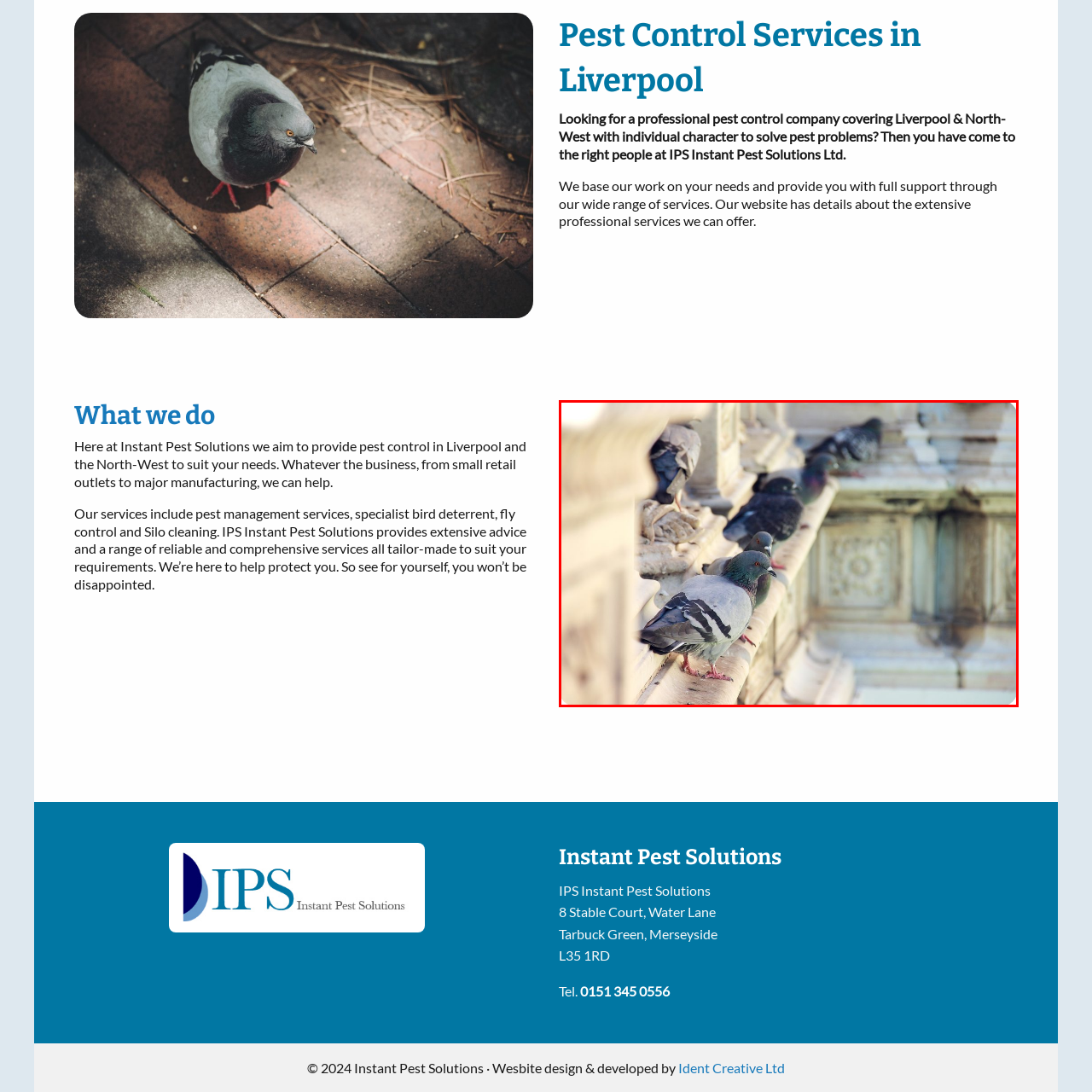Write a thorough description of the contents of the image marked by the red outline.

The image depicts a line of pigeons perched along a decorative ledge, showcasing their distinct colors and patterns. The prominent pigeon in the foreground features a mix of grey and white feathers with black stripes across its wings, while its iridescent neck glimmers in the light. In the background, several other pigeons can be seen resting, blending into the architectural details of a building. The soft focus highlights the texture of the ledge and the ornate decor of the building, suggesting an urban environment where these birds find refuge while adding a lively element to the scene.